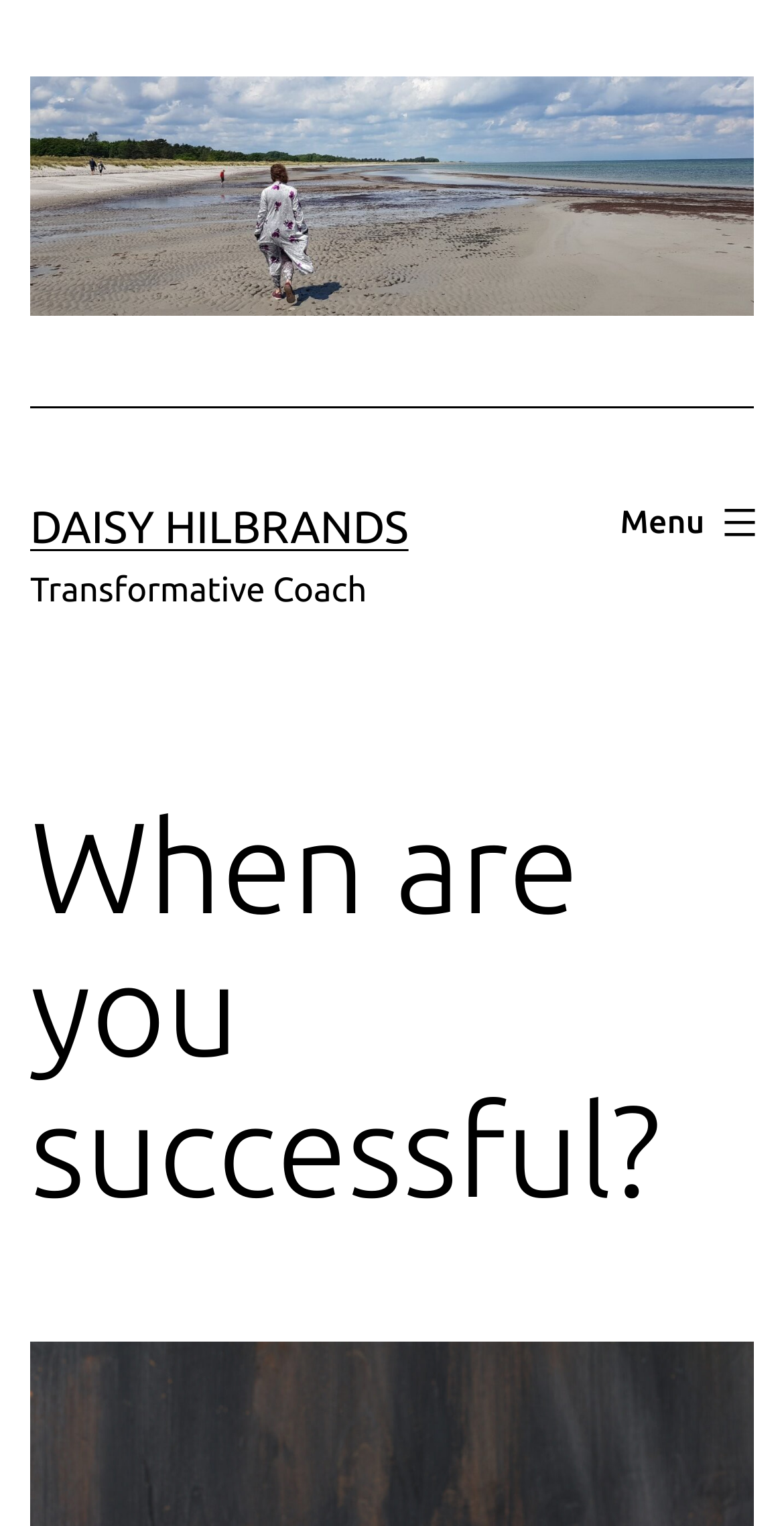Please give a one-word or short phrase response to the following question: 
What is the color of the bounding box of the image of Daisy Hilbrands?

Not specified